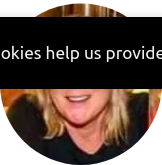What is the woman's profession?
Based on the screenshot, provide a one-word or short-phrase response.

Businesswoman